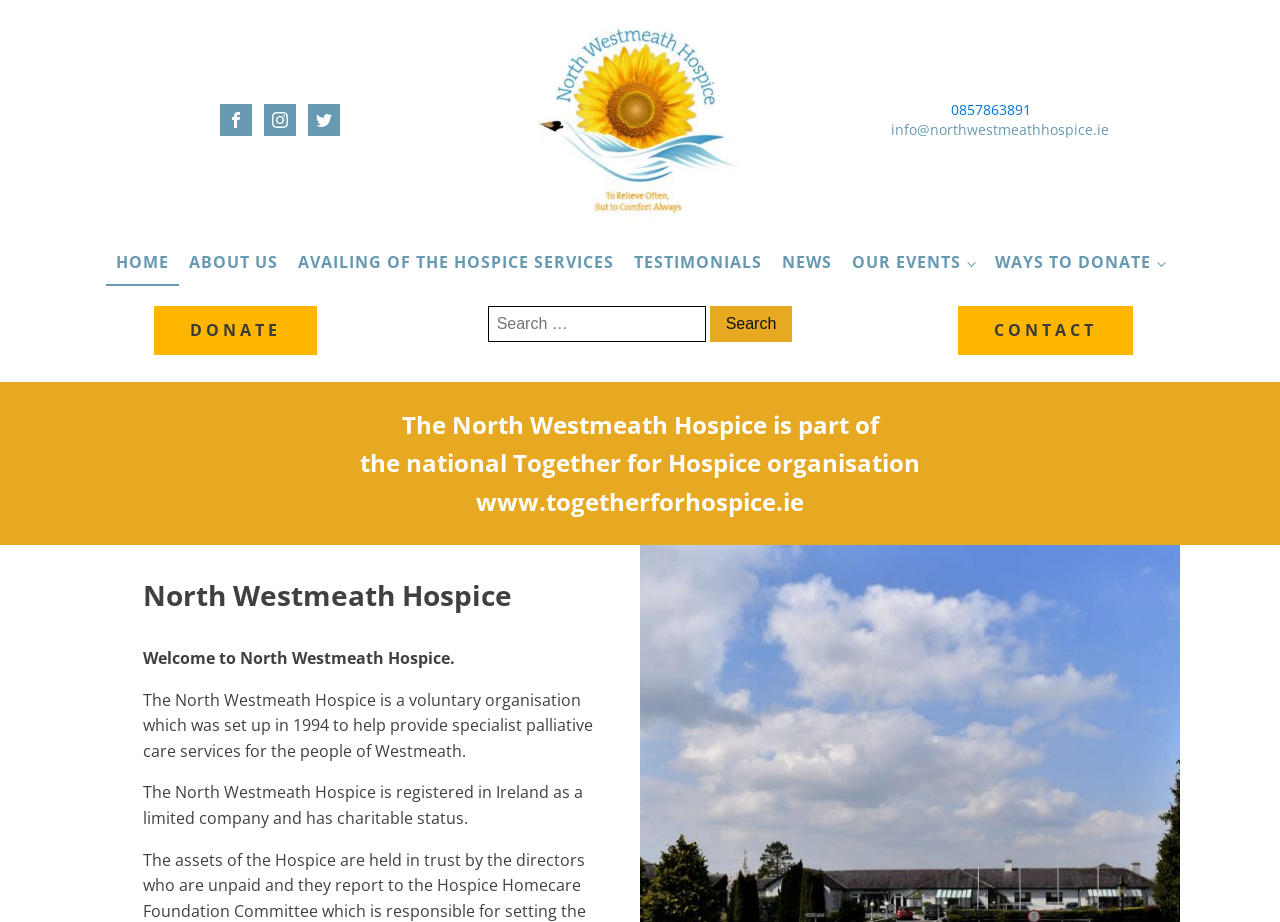Find the UI element described as: "alt="Art of Drink"" and predict its bounding box coordinates. Ensure the coordinates are four float numbers between 0 and 1, [left, top, right, bottom].

None